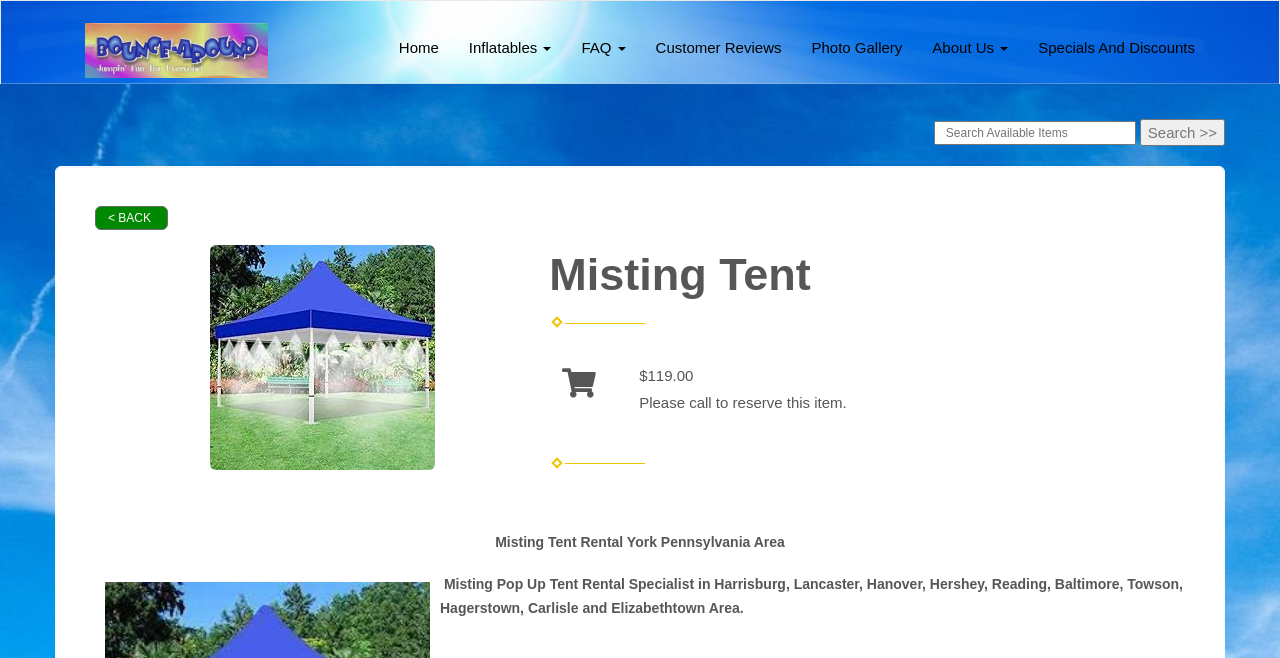Identify the bounding box coordinates of the area that should be clicked in order to complete the given instruction: "View Adam Schoeller's profile". The bounding box coordinates should be four float numbers between 0 and 1, i.e., [left, top, right, bottom].

None